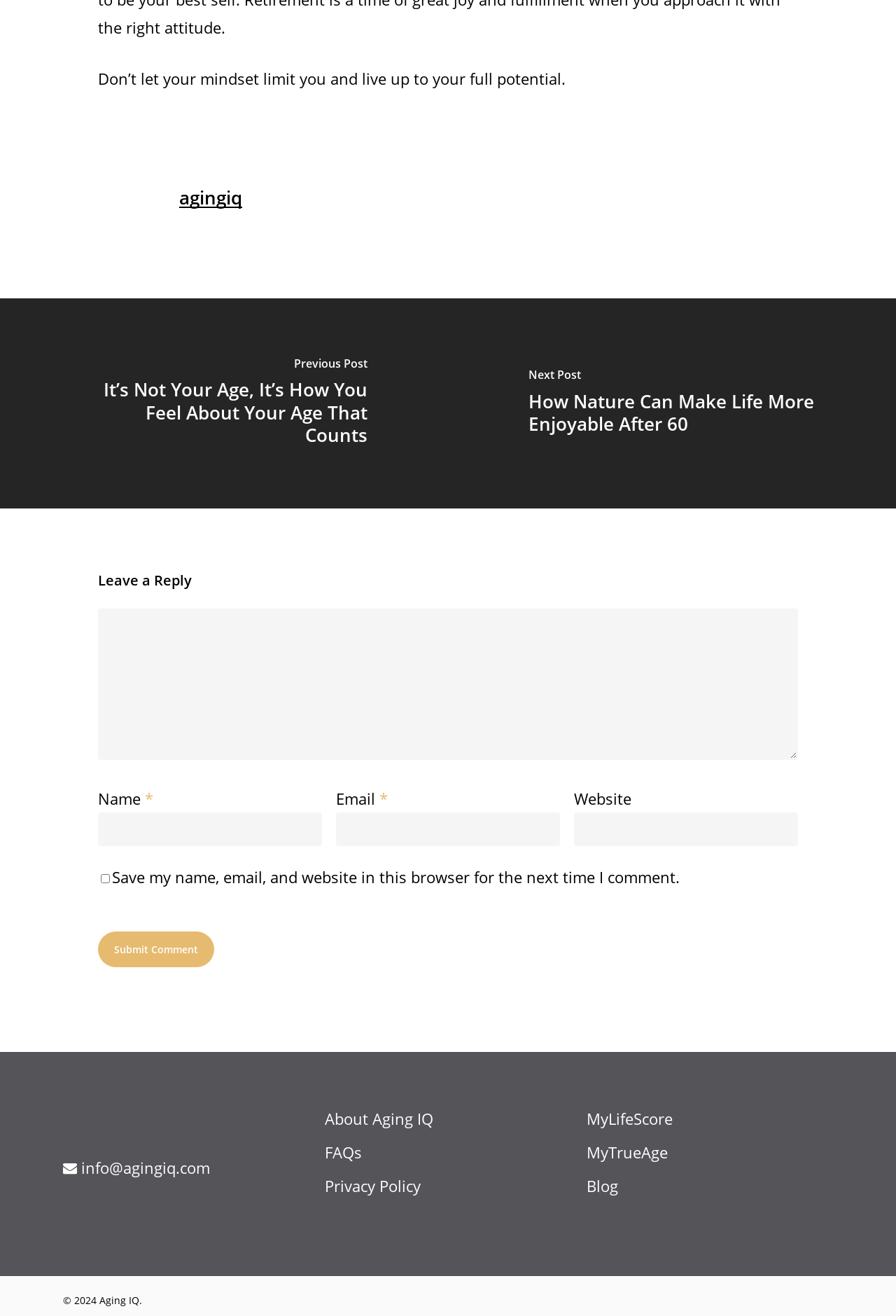Locate the bounding box coordinates of the item that should be clicked to fulfill the instruction: "Click the 'Submit Comment' button".

[0.109, 0.708, 0.239, 0.735]